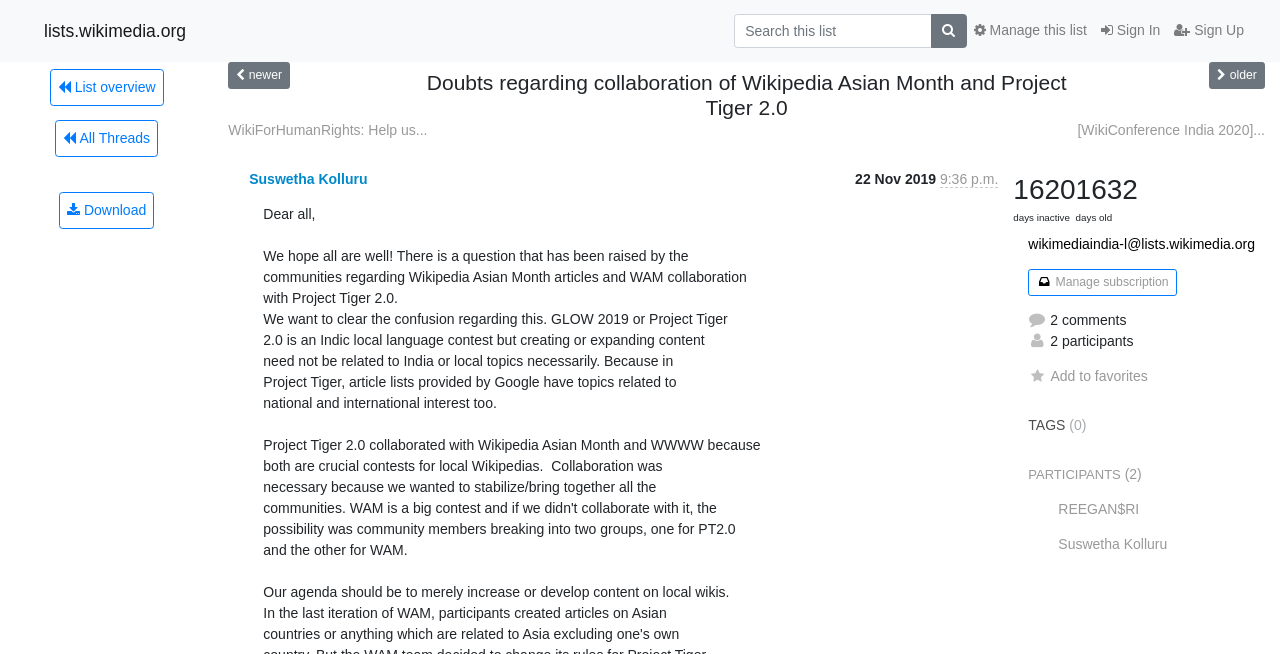Create a detailed description of the webpage's content and layout.

This webpage appears to be a discussion thread on a mailing list, specifically focused on doubts regarding collaboration between Wikipedia Asian Month and Project Tiger 2.0. 

At the top left, there is a link to the lists.wikimedia.org website. Next to it, a search bar is located, consisting of a textbox and a search button. On the top right, there are links to sign in, sign up, and manage the list.

Below the search bar, there are several links, including "List overview", "All Threads", "Download", and navigation links to newer and older threads. The title of the discussion thread, "Doubts regarding collaboration of Wikipedia Asian Month and Project Tiger 2.0", is displayed prominently.

The main content of the webpage is a table that lists various threads, each with information such as the sender's name, the date and time of the message, and the sender's time zone. There are two threads visible, with links to the senders' names and the thread content. 

To the right of each thread, there is information about the thread, including the number of days it has been inactive and its age in days. Below each thread, there are links to the thread's email address, an option to manage subscription, and information about the number of comments and participants.

There are also links to add the thread to favorites and to view tags and participants. The webpage has a total of 7 links to navigate to different parts of the mailing list, 2 search boxes, 2 buttons, 14 static text elements, and 2 layout tables.